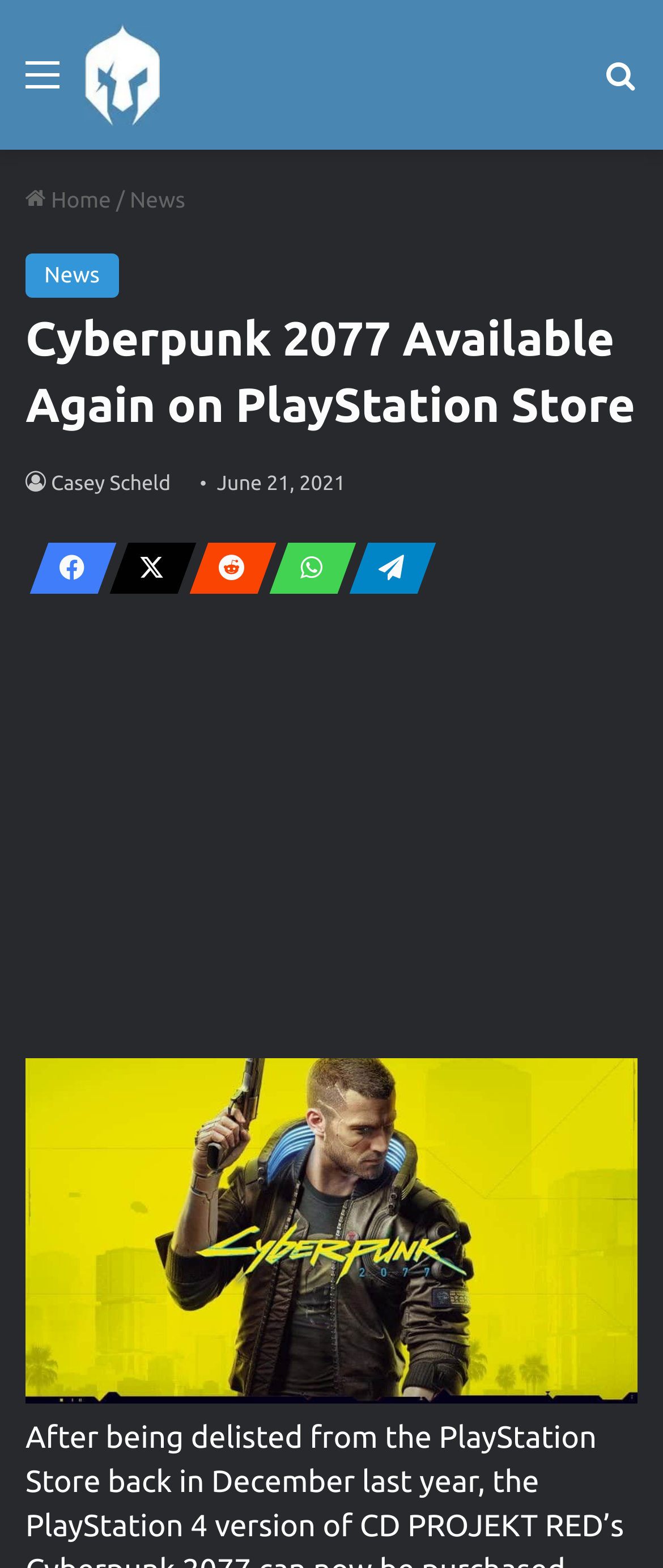Provide the bounding box coordinates of the section that needs to be clicked to accomplish the following instruction: "Click on the menu."

[0.038, 0.031, 0.09, 0.08]